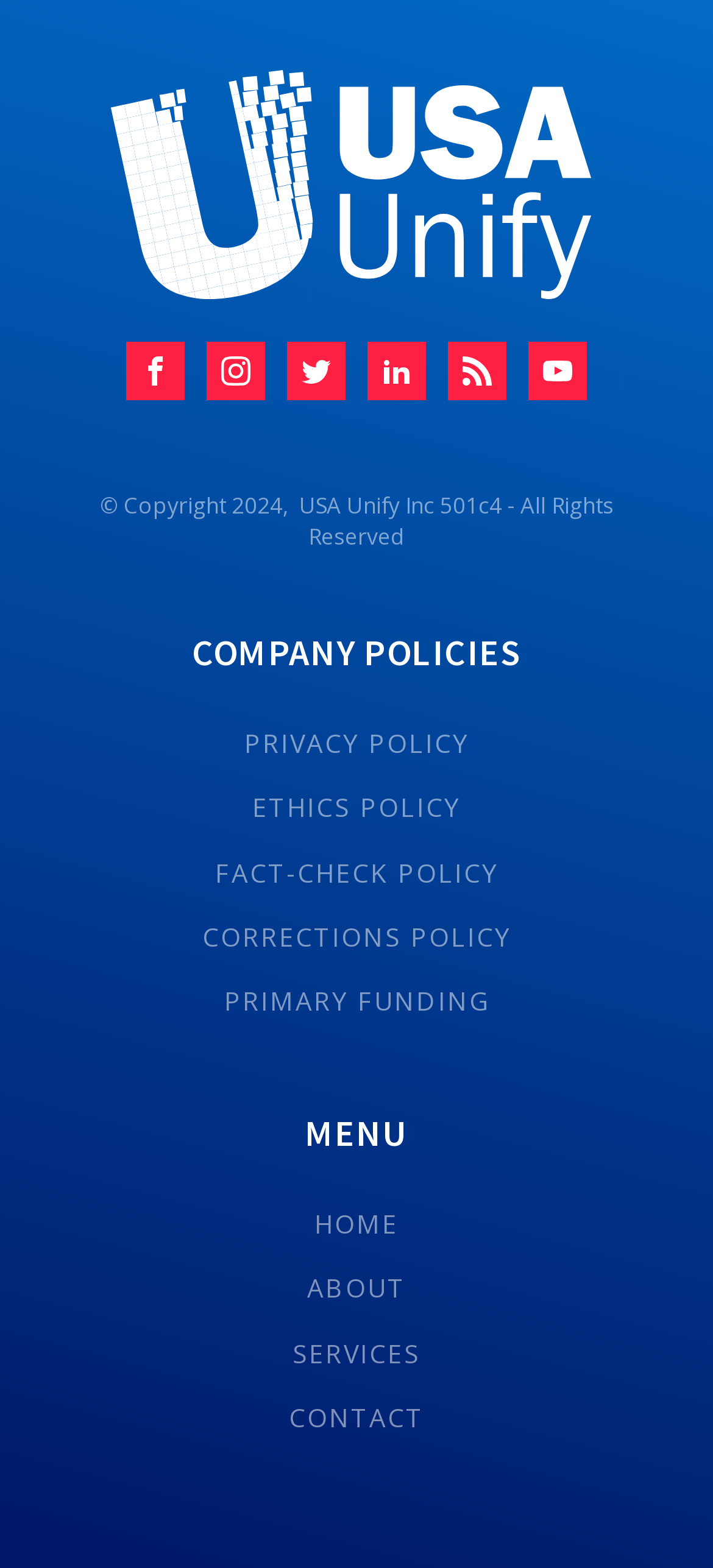What is the name of the organization?
Use the information from the screenshot to give a comprehensive response to the question.

The name of the organization can be found in the copyright statement at the bottom of the page, which reads '© Copyright 2024, USA Unify Inc 501c4 - All Rights Reserved'.